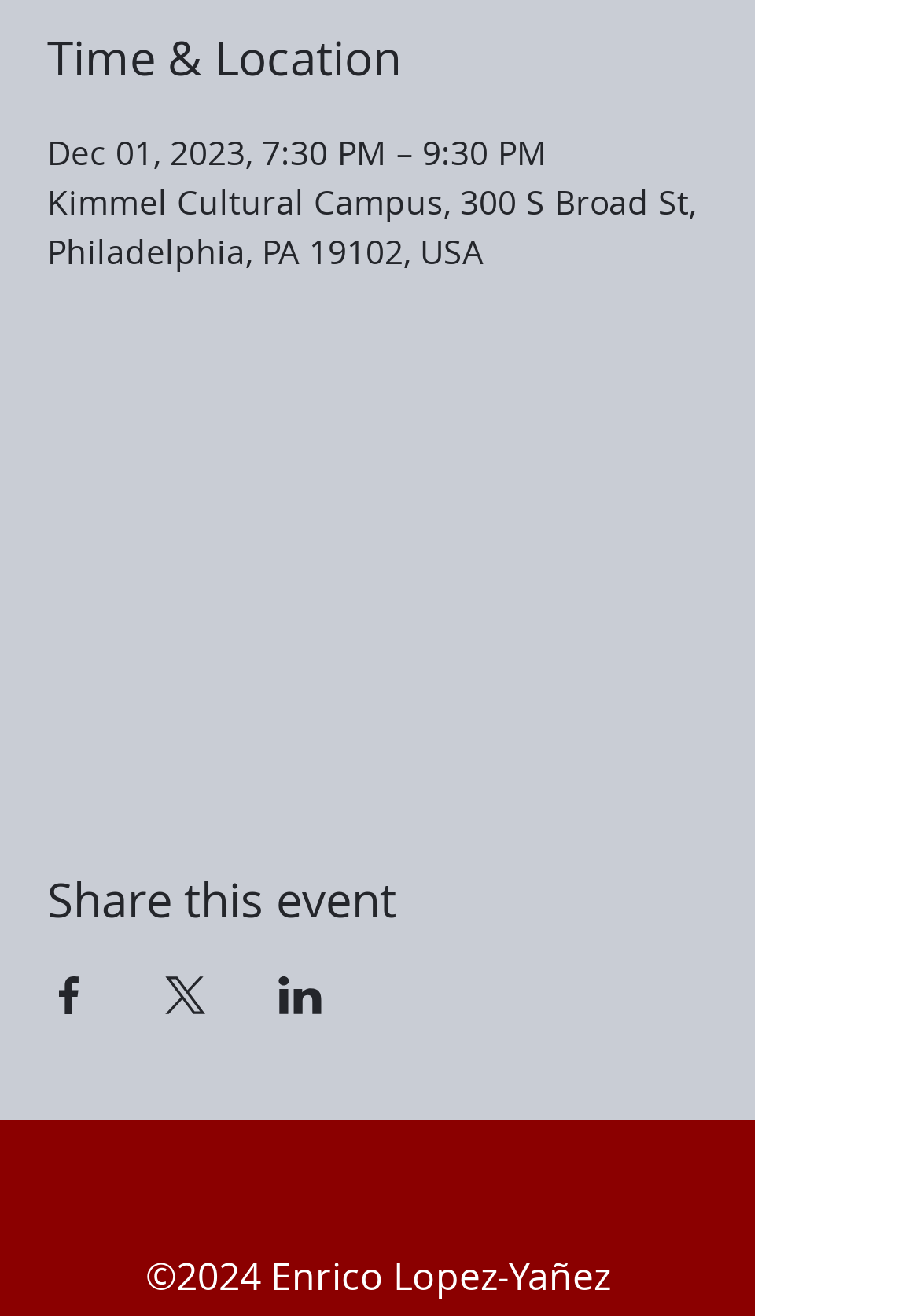Determine the bounding box coordinates of the clickable region to follow the instruction: "Share this event".

[0.051, 0.633, 0.769, 0.708]